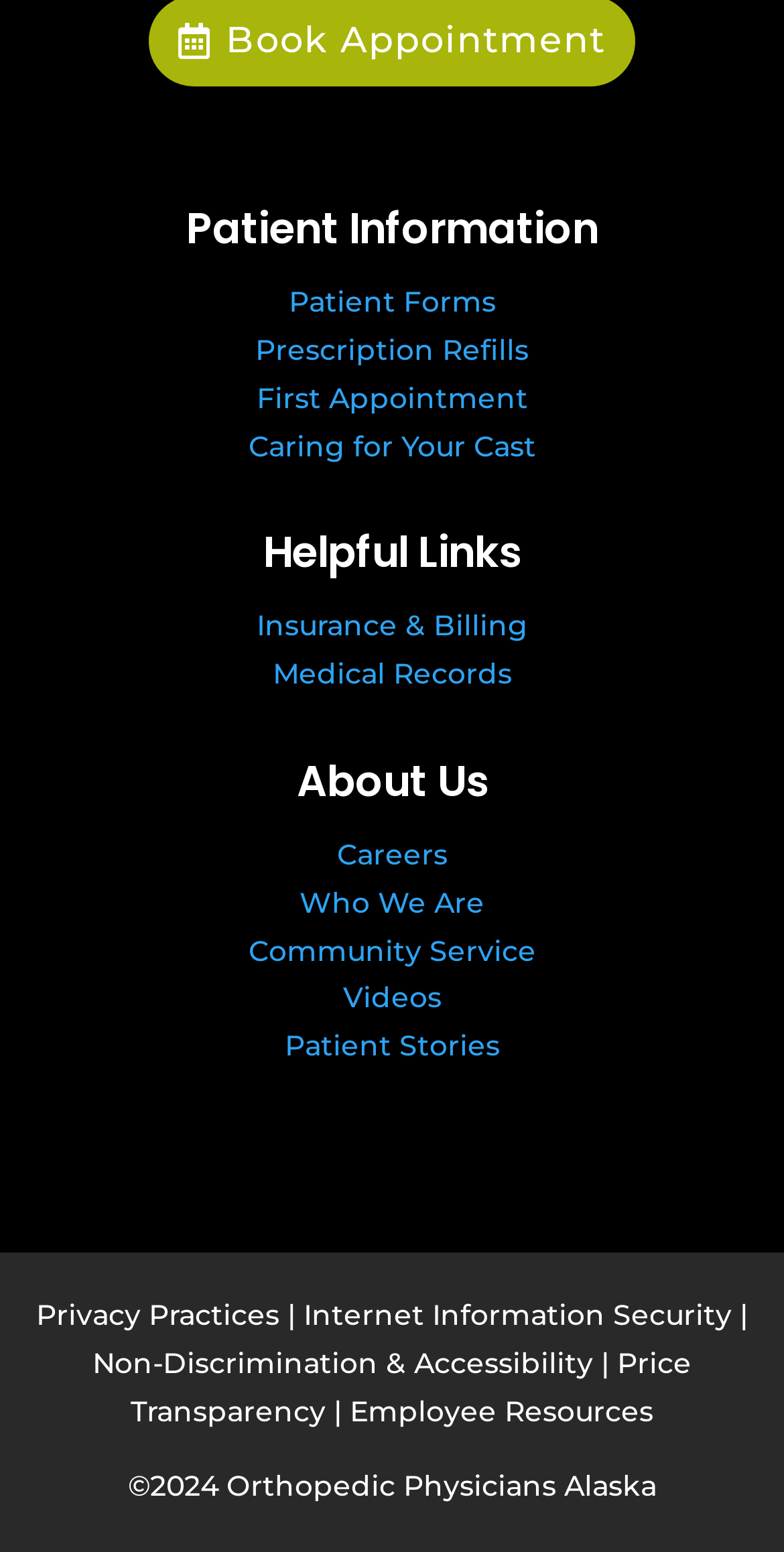Please specify the bounding box coordinates of the region to click in order to perform the following instruction: "Watch videos".

[0.437, 0.631, 0.563, 0.655]